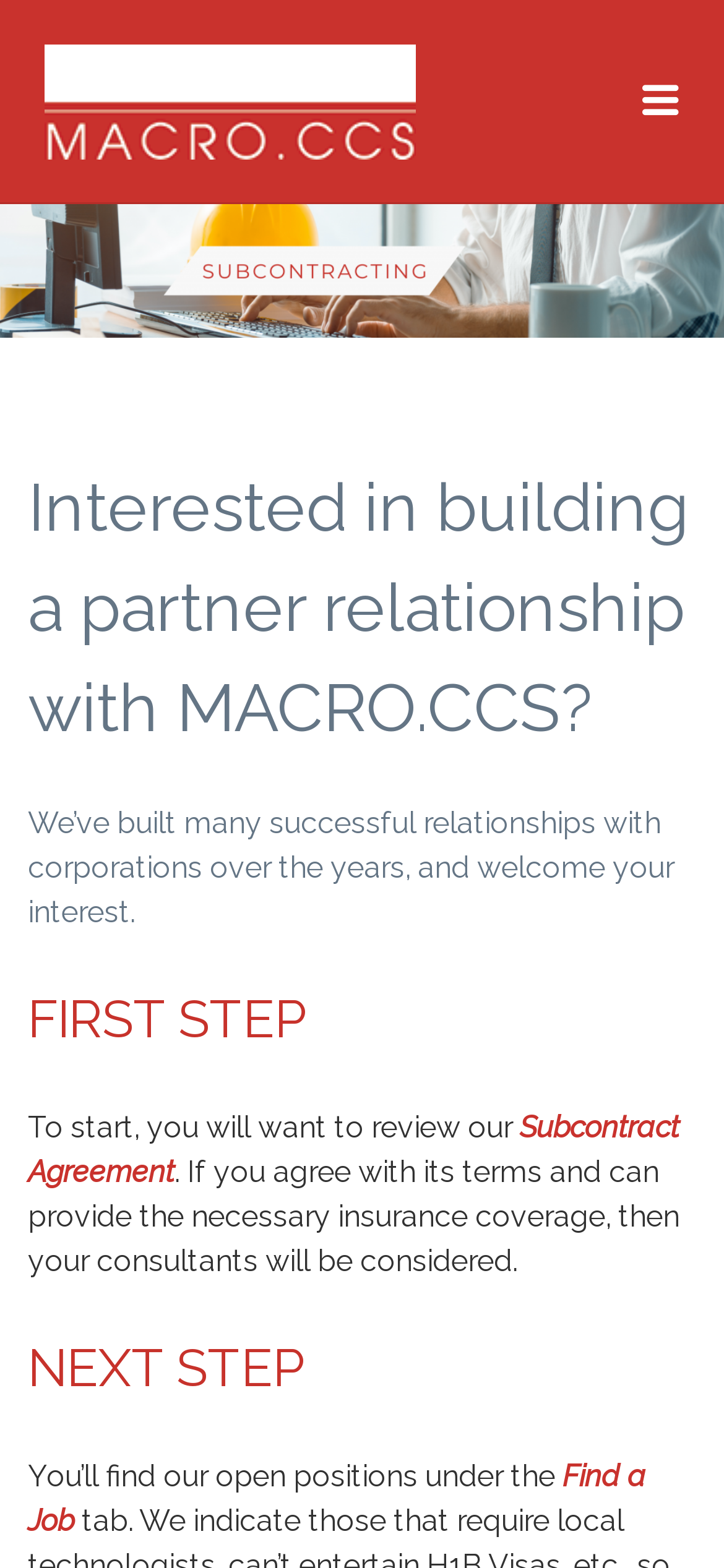Describe all the key features and sections of the webpage thoroughly.

The webpage is about subcontracting, specifically building a partner relationship with MACRO.CCS. At the top left, there is a link and a heading with the title "Subcontracting". On the top right, there is a menu link with an icon. 

Below the menu link, there is a section that explains the process of building a partner relationship. It starts with a paragraph of text that expresses interest in building a relationship with MACRO.CCS. This is followed by another paragraph that welcomes the interest and mentions the successful relationships built with corporations over the years. 

Under these paragraphs, there is a heading "FIRST STEP" that indicates the start of the process. The first step involves reviewing the Subcontract Agreement, which is provided as a link. The text explains that if the terms of the agreement are agreed upon and the necessary insurance coverage can be provided, then the consultants will be considered. 

Further down, there is a heading "NEXT STEP" that outlines the subsequent process. This step involves finding open positions, which can be accessed through the "Find a Job" link.